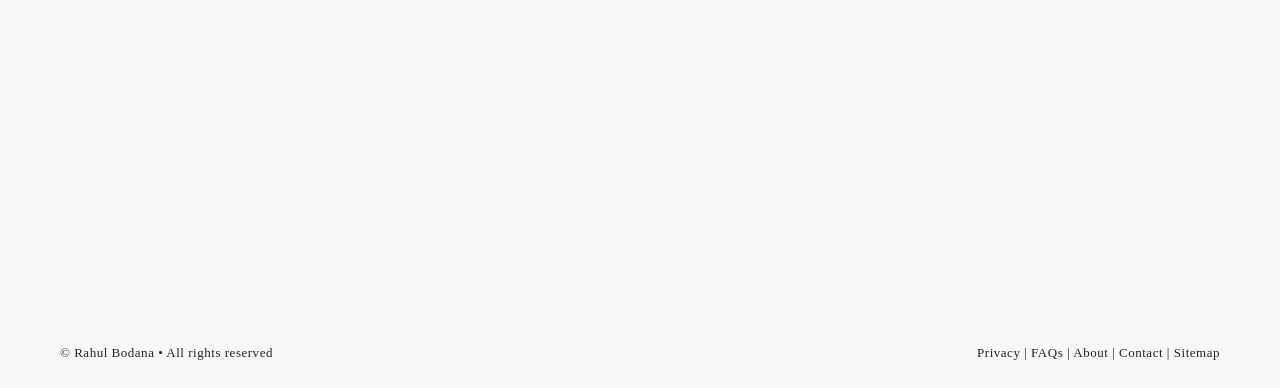Use a single word or phrase to answer the question:
How many links are there at the bottom of the webpage?

5